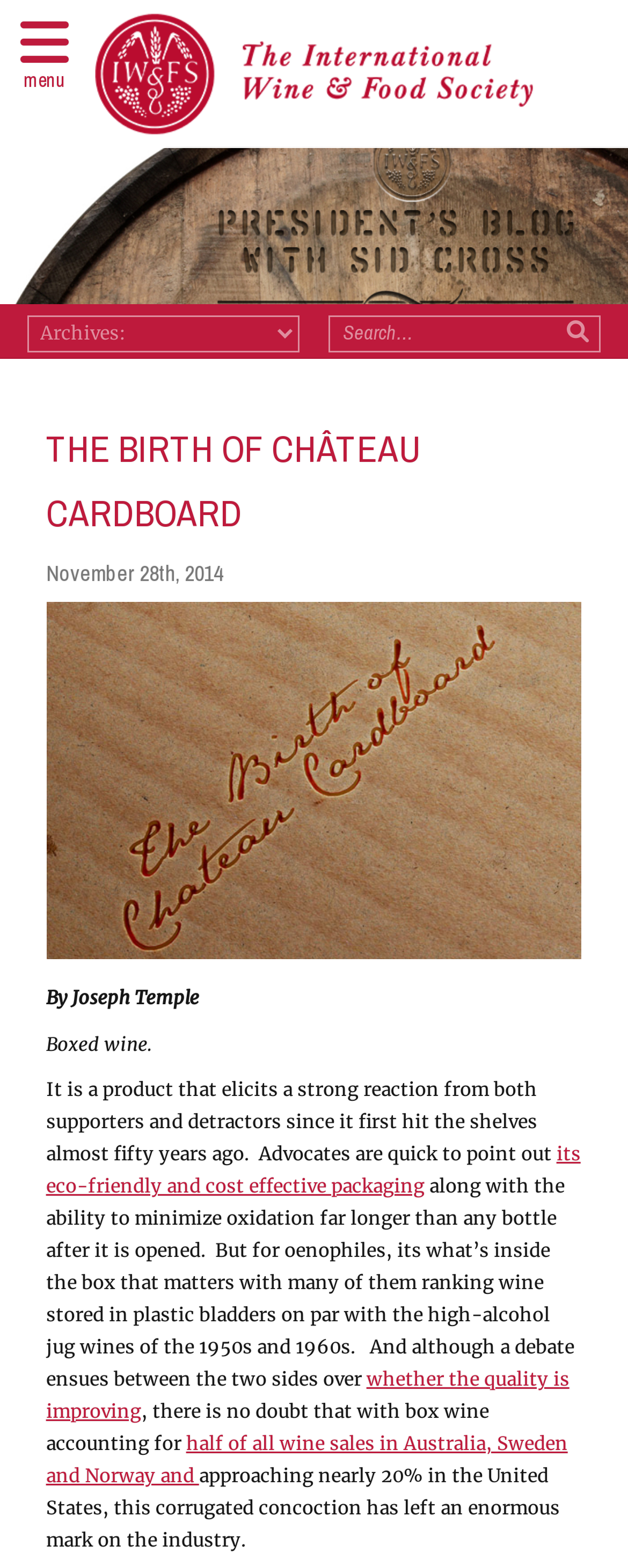Please determine the bounding box coordinates for the UI element described as: "menu".

[0.032, 0.001, 0.109, 0.06]